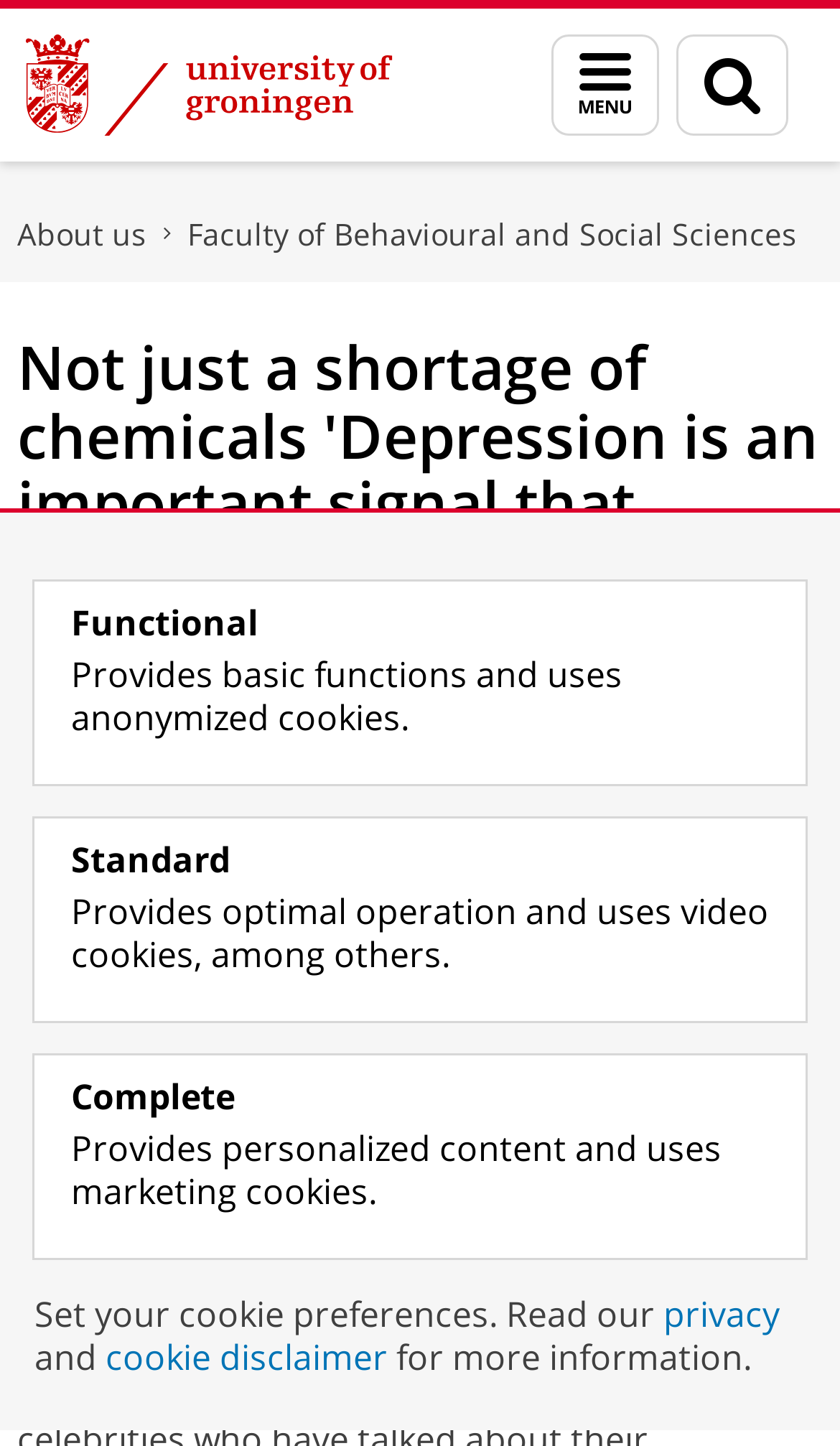Identify the bounding box coordinates for the region of the element that should be clicked to carry out the instruction: "Go to the University of Groningen homepage". The bounding box coordinates should be four float numbers between 0 and 1, i.e., [left, top, right, bottom].

[0.0, 0.006, 0.574, 0.112]